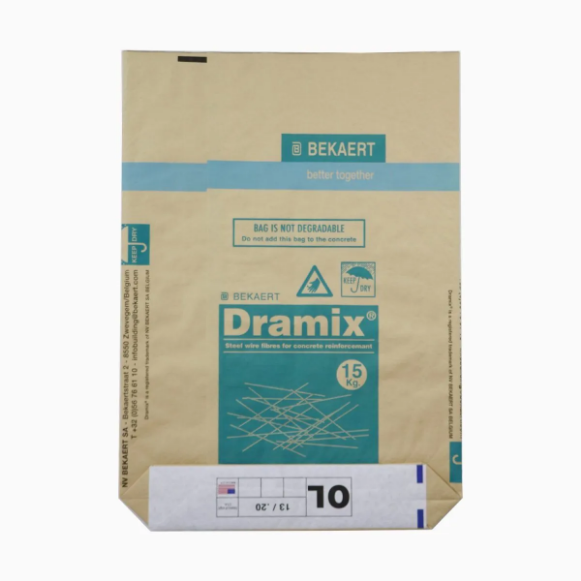Create a detailed narrative of what is happening in the image.

This image features a block bottom paper bag designed for construction materials, specifically for Bekaert's Dramax steel wire fibers used in concrete reinforcement. The bag prominently displays the Bekaert logo along with the tagline "better together." Notable labeling includes a warning that the bag is not degradable and should not be added to concrete, emphasizing the importance of proper disposal. The weight capacity of the bag is indicated as 15 kg, and it includes a series of lines and shapes in a graphic design that visually represents the product. The bottom of the bag is designed with a flat base, allowing it to stand upright for easy accessibility and use on construction sites.